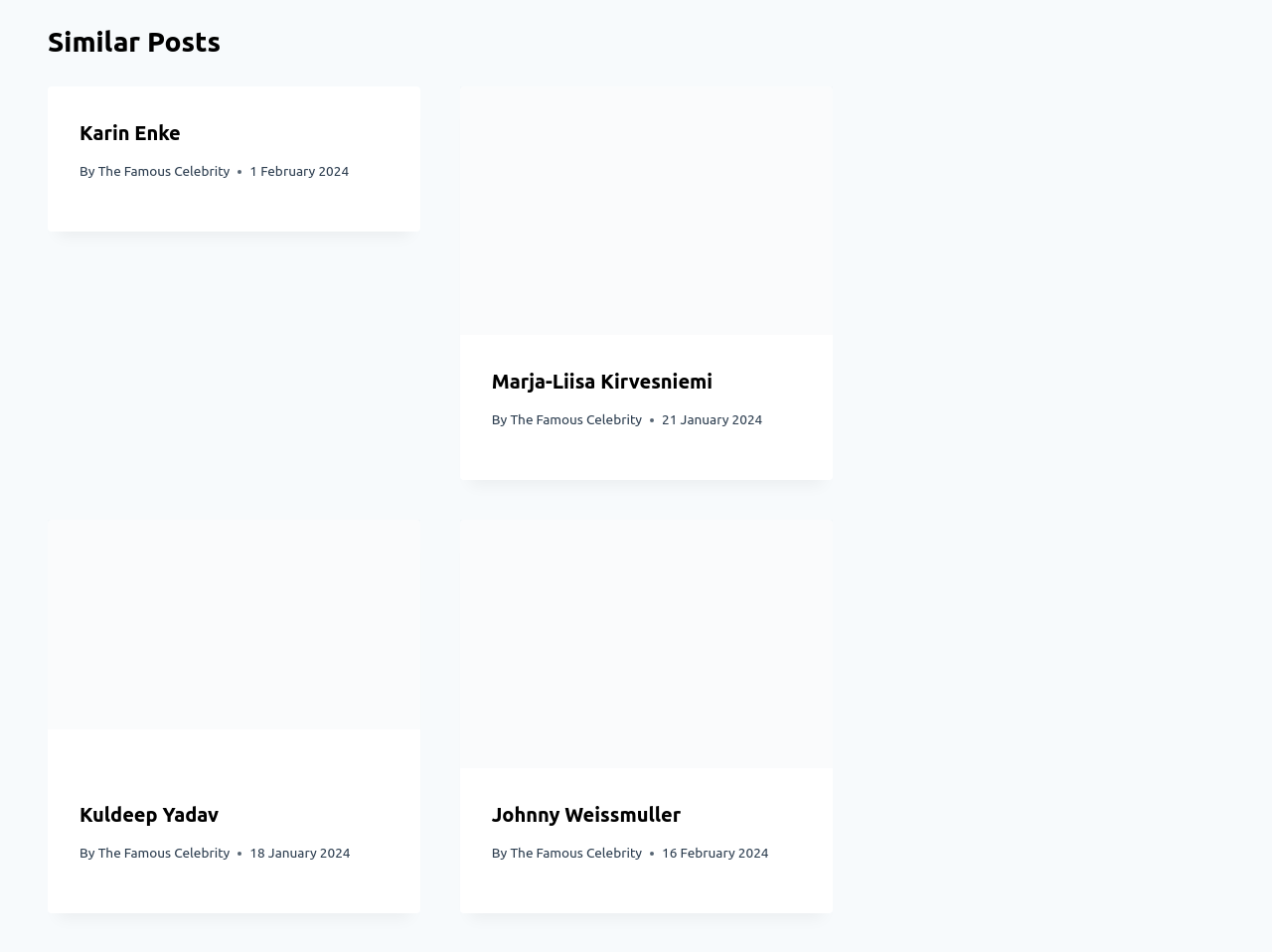Please identify the bounding box coordinates of the area that needs to be clicked to fulfill the following instruction: "Read about Kuldeep Yadav."

[0.062, 0.843, 0.172, 0.867]